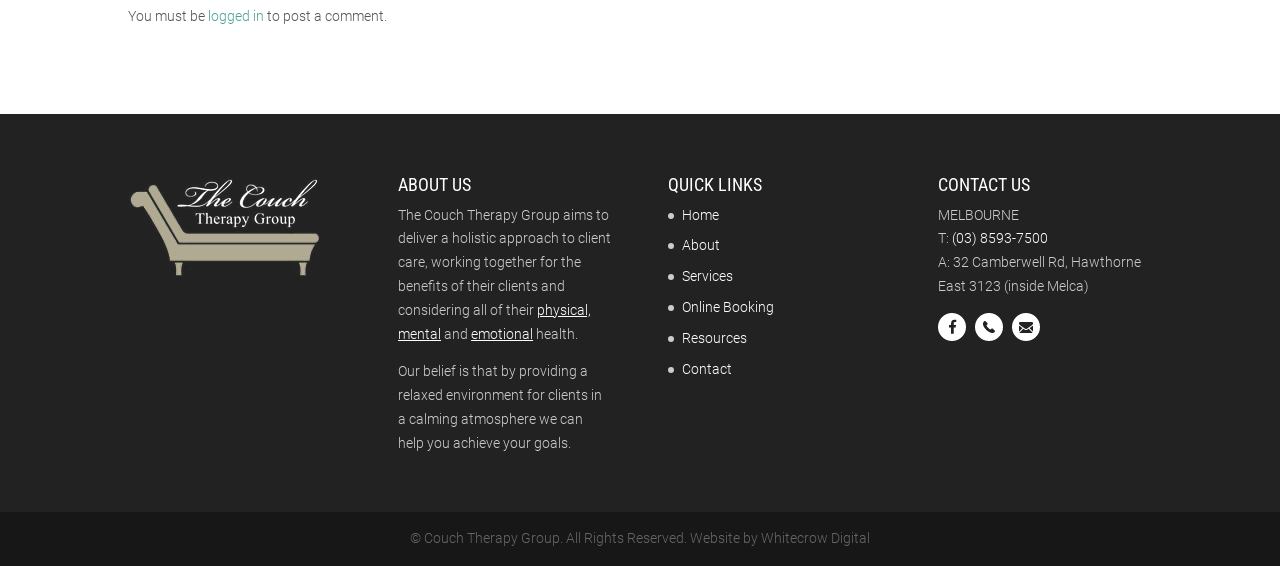Identify the bounding box coordinates for the UI element described as follows: "Online Booking". Ensure the coordinates are four float numbers between 0 and 1, formatted as [left, top, right, bottom].

[0.533, 0.528, 0.605, 0.557]